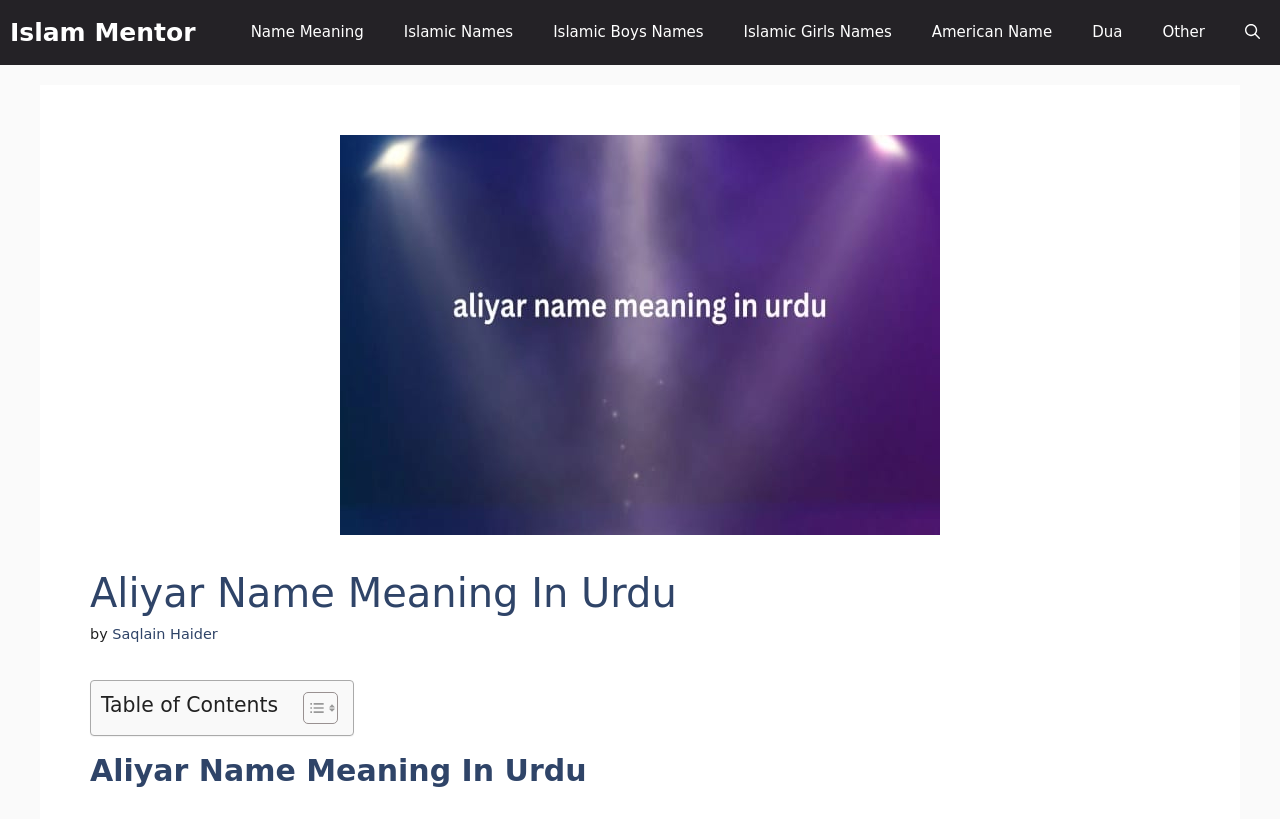How many links are in the navigation bar?
Using the image, respond with a single word or phrase.

9